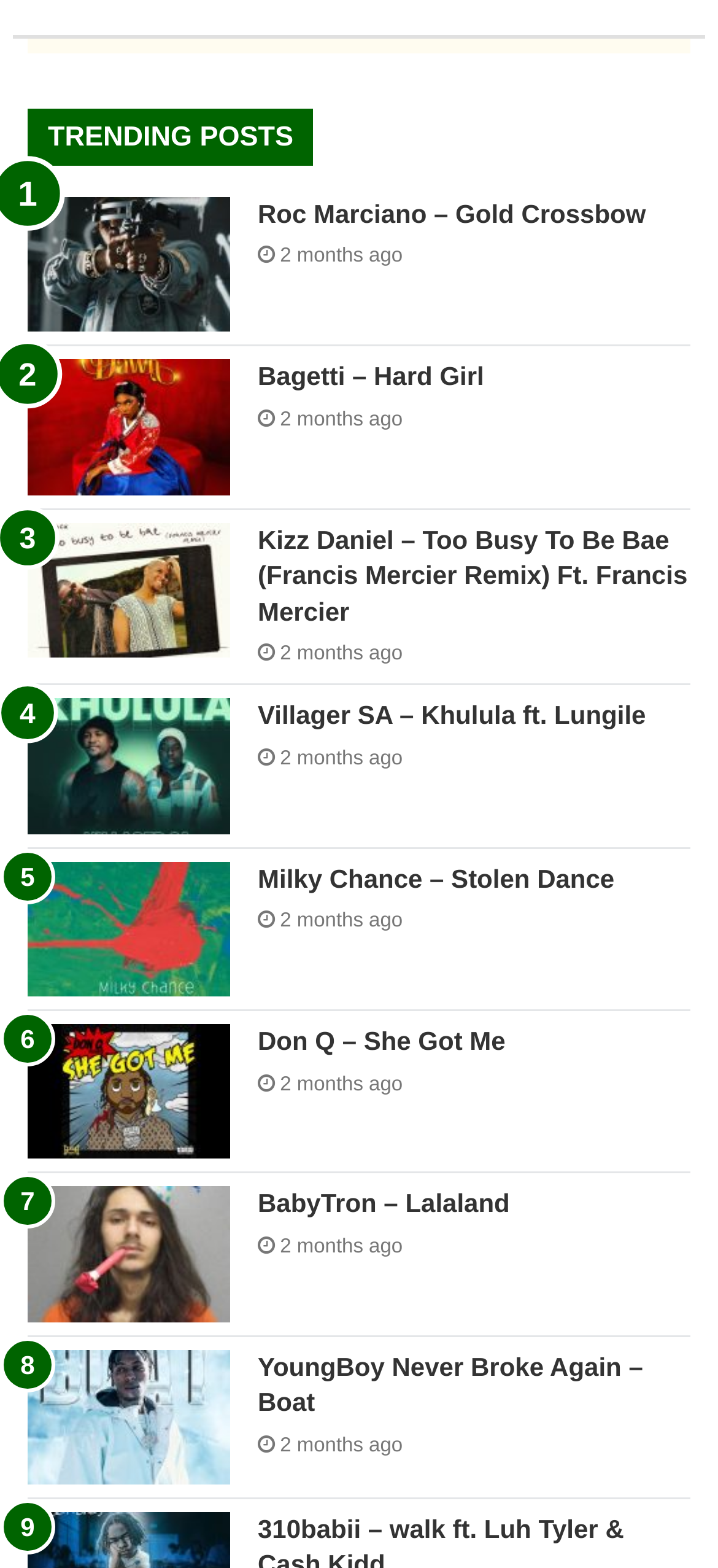Please mark the clickable region by giving the bounding box coordinates needed to complete this instruction: "Click on the link 'Roc Marciano – Gold Crossbow'".

[0.038, 0.126, 0.321, 0.212]